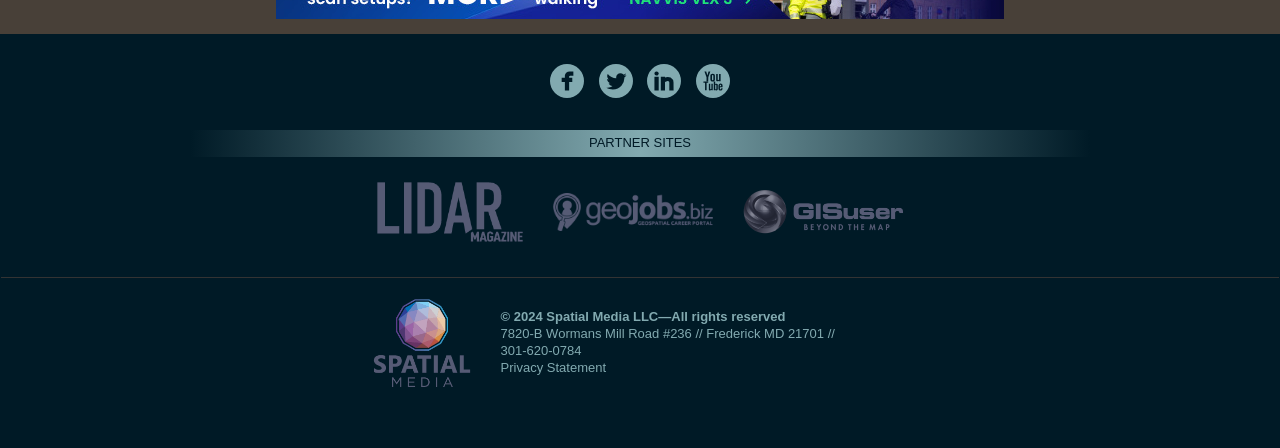What is the address of Spatial Media LLC?
Give a detailed and exhaustive answer to the question.

The question can be answered by looking at the text at the bottom of the webpage. The address of Spatial Media LLC is provided, which is 7820-B Wormans Mill Road #236, Frederick MD 21701.